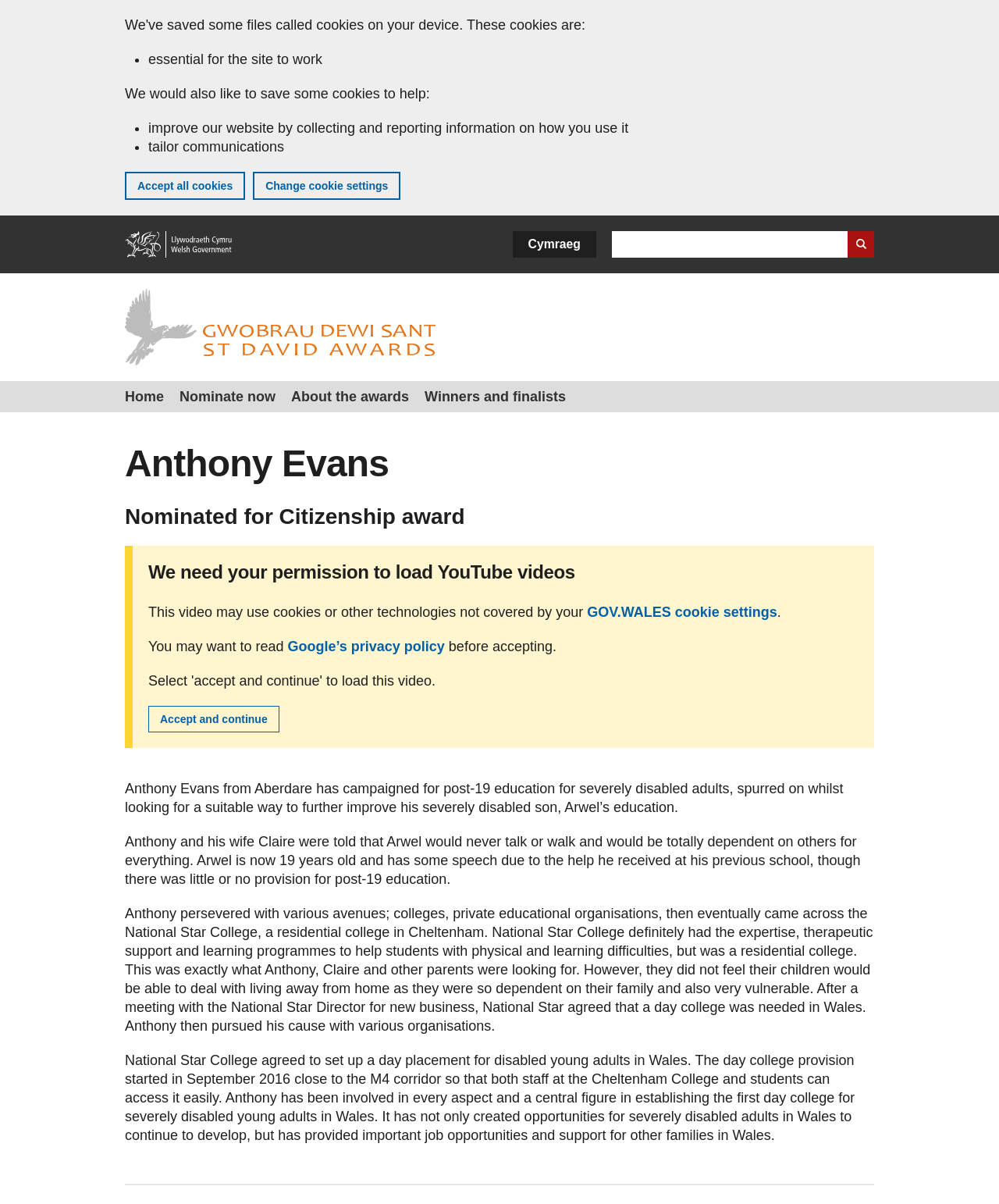What is the name of Anthony's son?
Using the visual information, answer the question in a single word or phrase.

Arwel